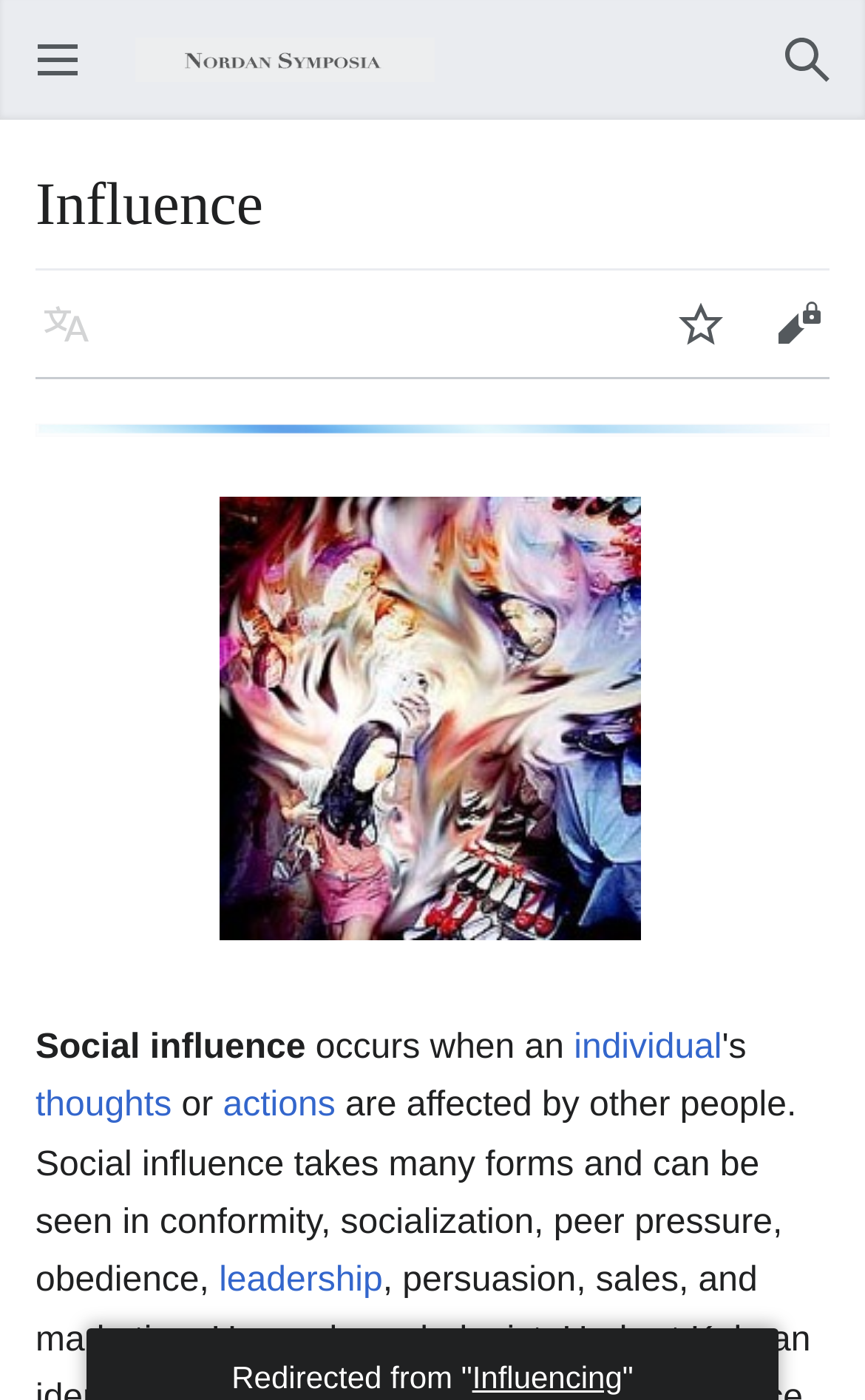What is the last word in the 'Social influence' paragraph?
Refer to the image and provide a one-word or short phrase answer.

pressure